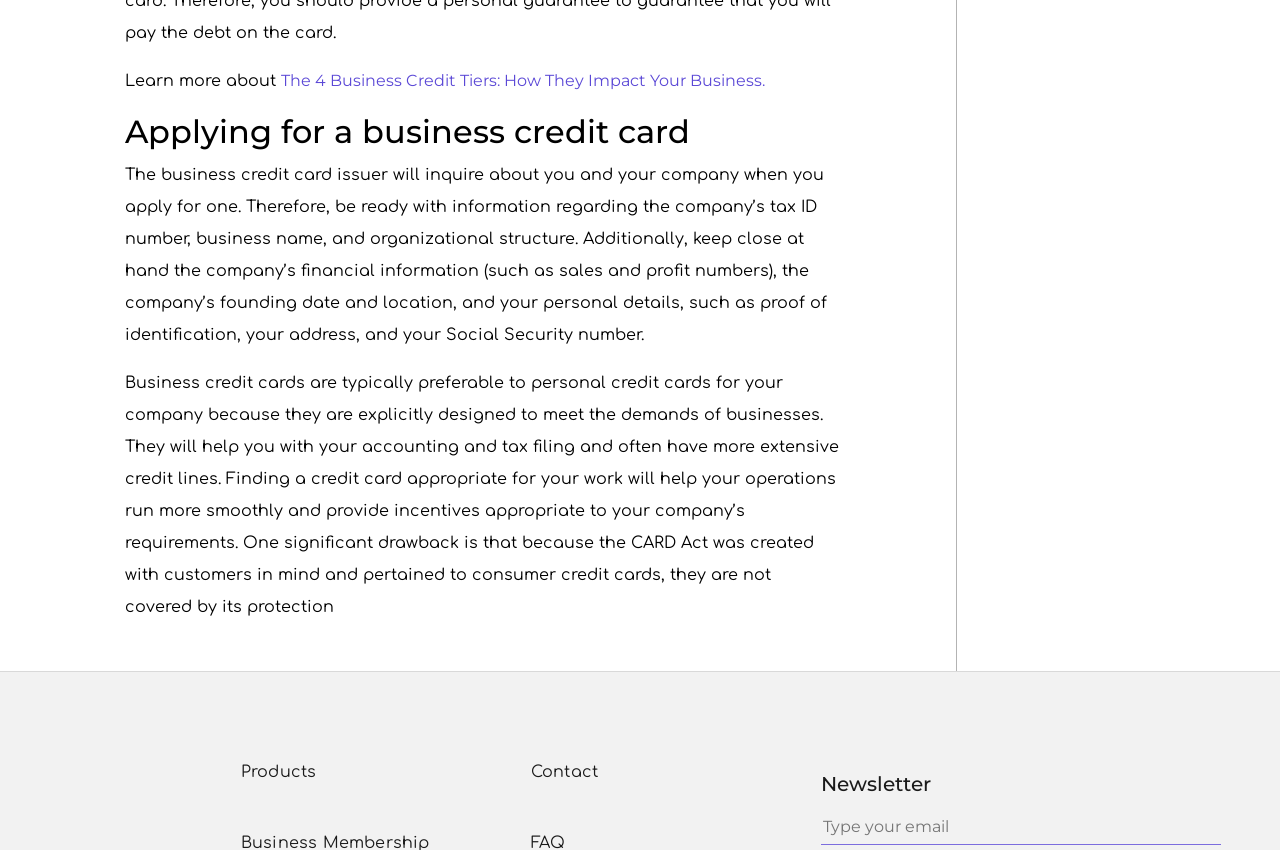Identify the bounding box coordinates of the region that should be clicked to execute the following instruction: "Enter email address in the newsletter textbox".

[0.641, 0.674, 0.954, 0.715]